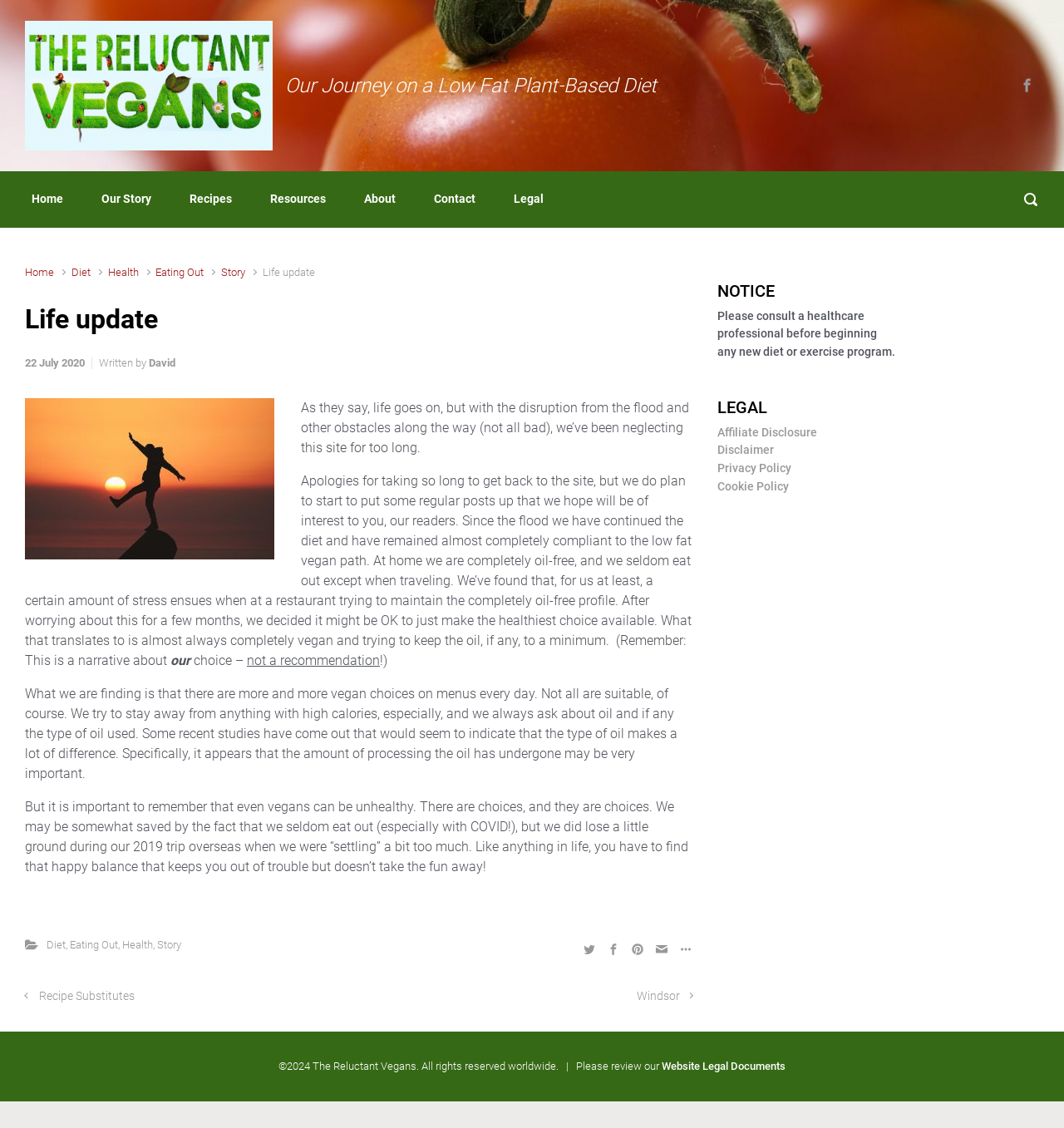Extract the bounding box coordinates for the UI element described by the text: "Eating Out". The coordinates should be in the form of [left, top, right, bottom] with values between 0 and 1.

[0.146, 0.236, 0.192, 0.247]